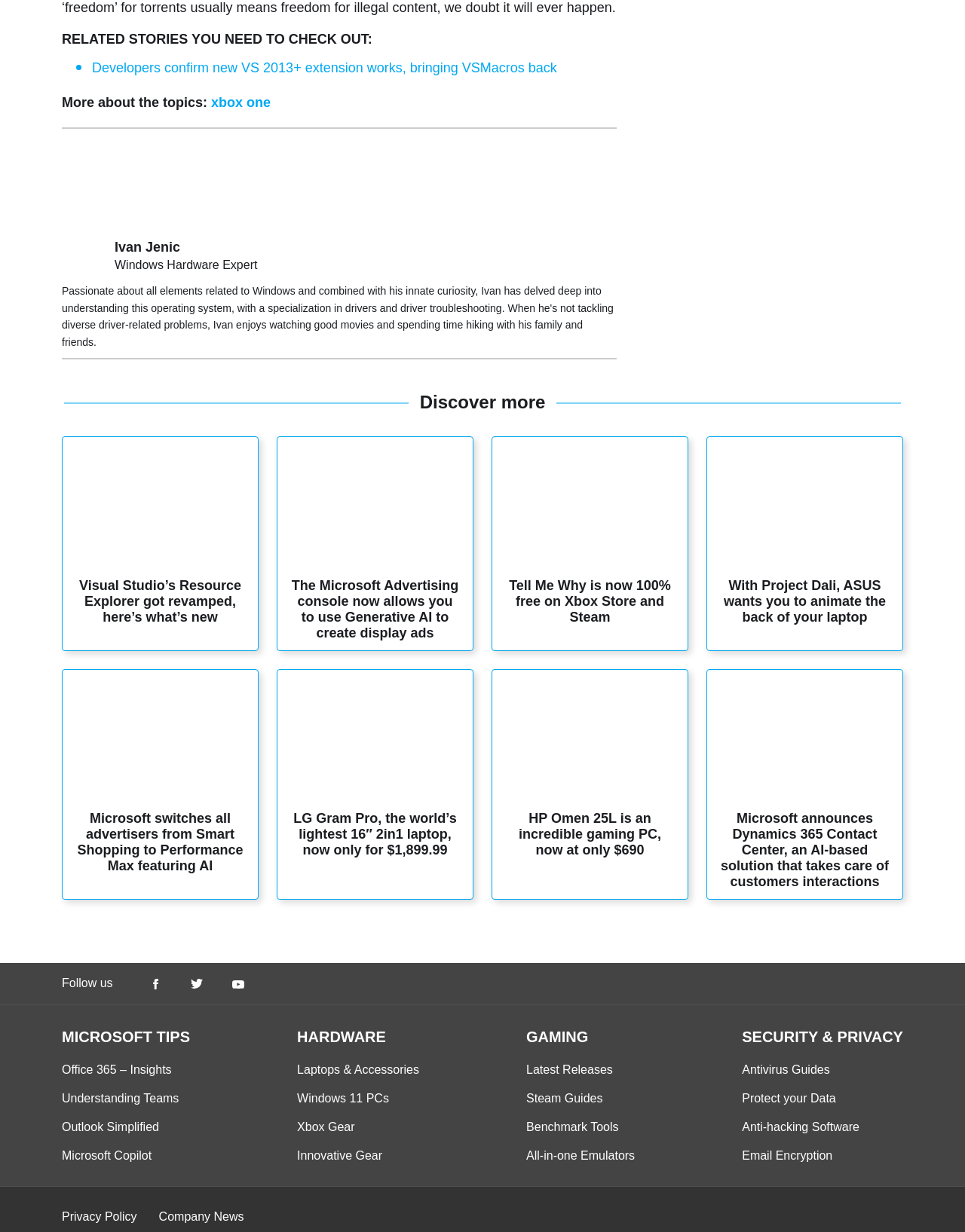Give a concise answer using only one word or phrase for this question:
What is the category of the link 'Laptops & Accessories'?

HARDWARE